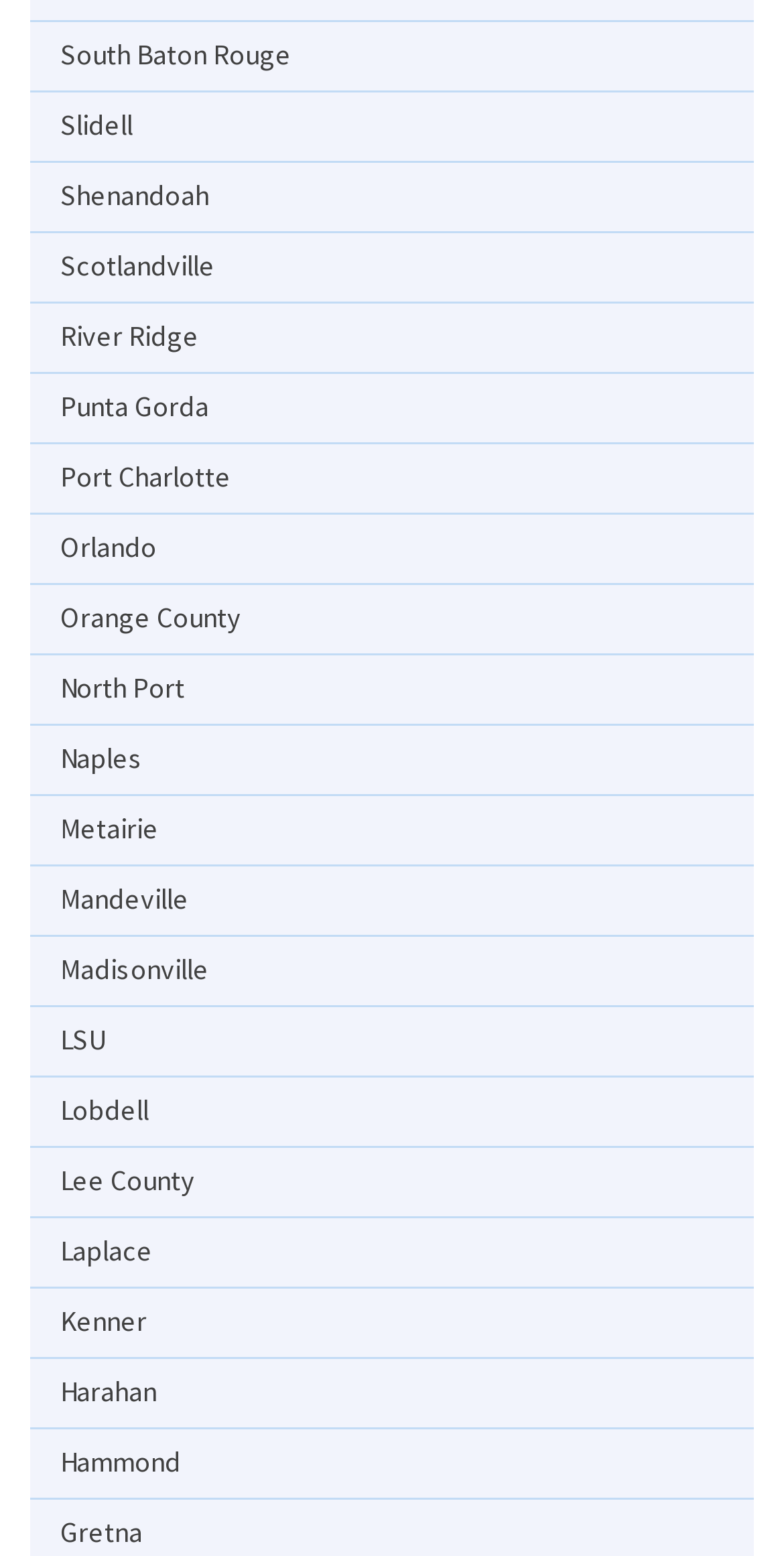Respond to the question below with a concise word or phrase:
What is the longest location name?

Scotlandville